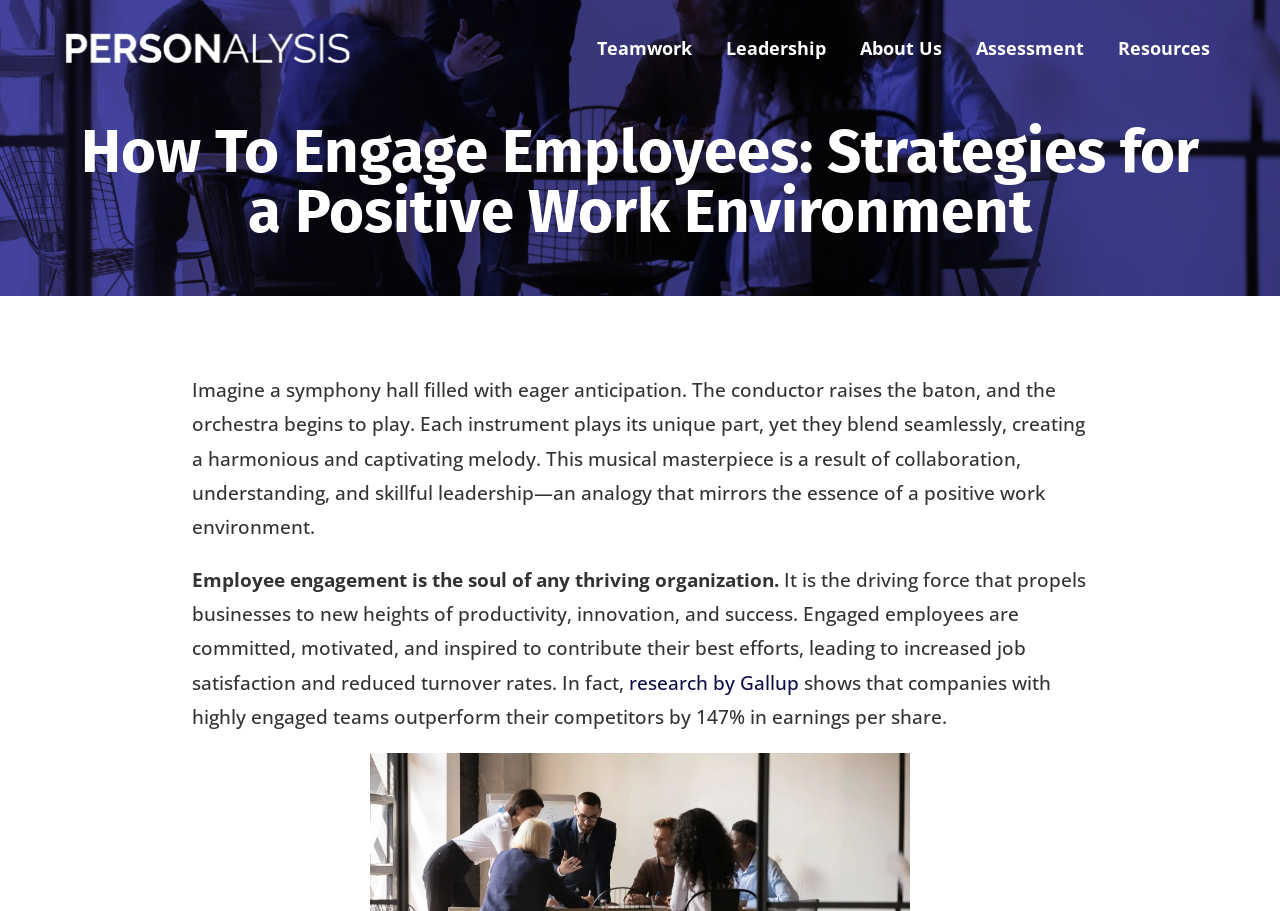What is the main topic of this webpage?
Refer to the image and provide a one-word or short phrase answer.

Employee engagement